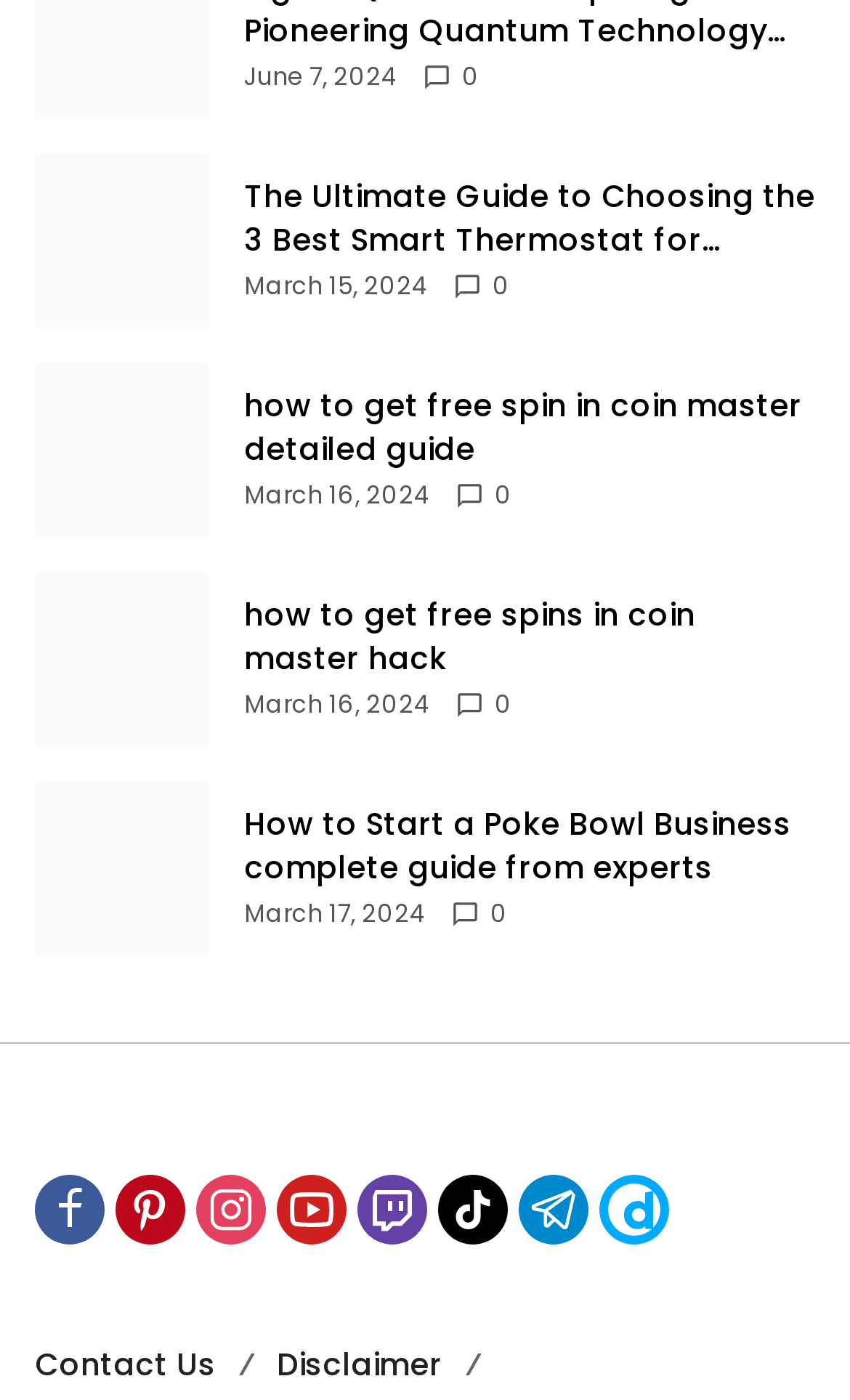Pinpoint the bounding box coordinates of the clickable area necessary to execute the following instruction: "Visit Help Center". The coordinates should be given as four float numbers between 0 and 1, namely [left, top, right, bottom].

None